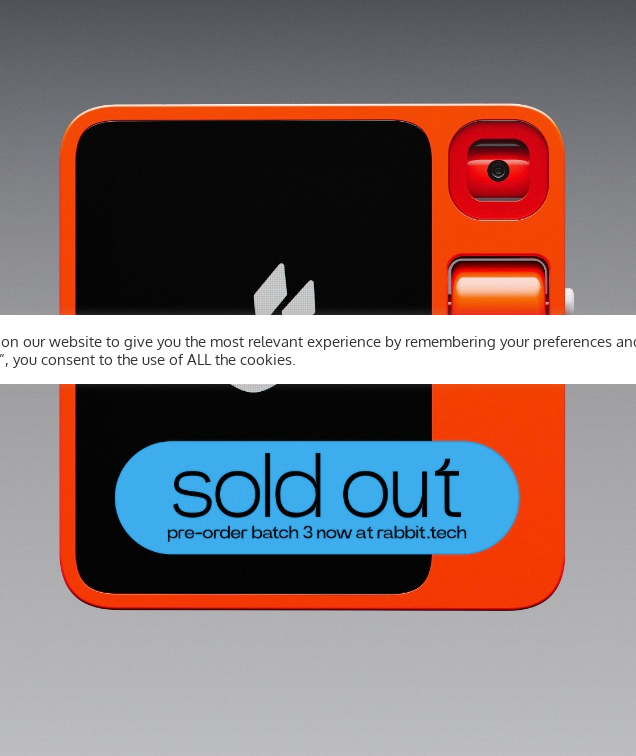Using the elements shown in the image, answer the question comprehensively: What is the size of the touchscreen on the Rabbit r1?

The caption states that the top section of the device includes a '2.88-inch touchscreen on the left', which provides the size of the touchscreen on the Rabbit r1.